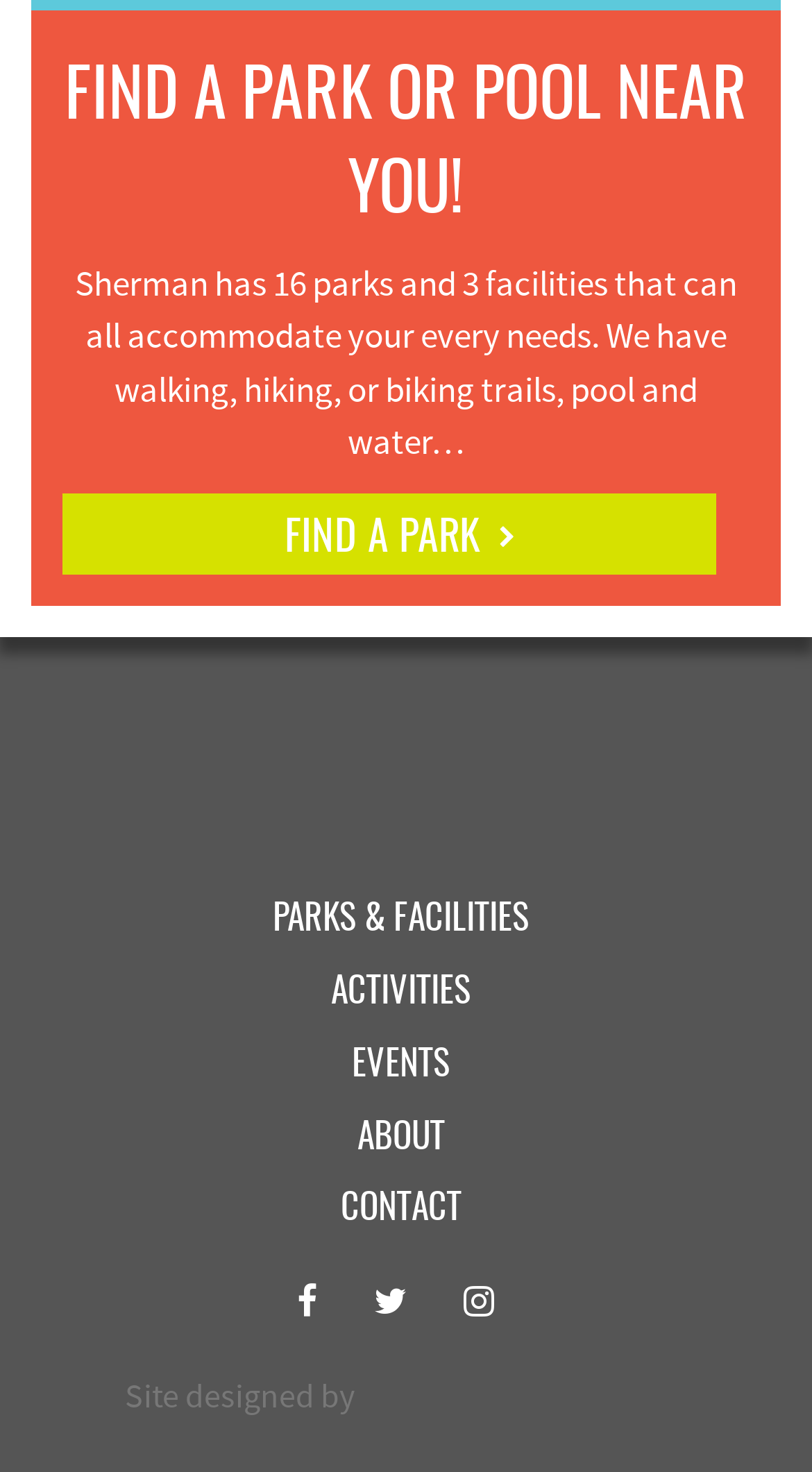Use a single word or phrase to answer the question:
Who designed the website?

Not specified